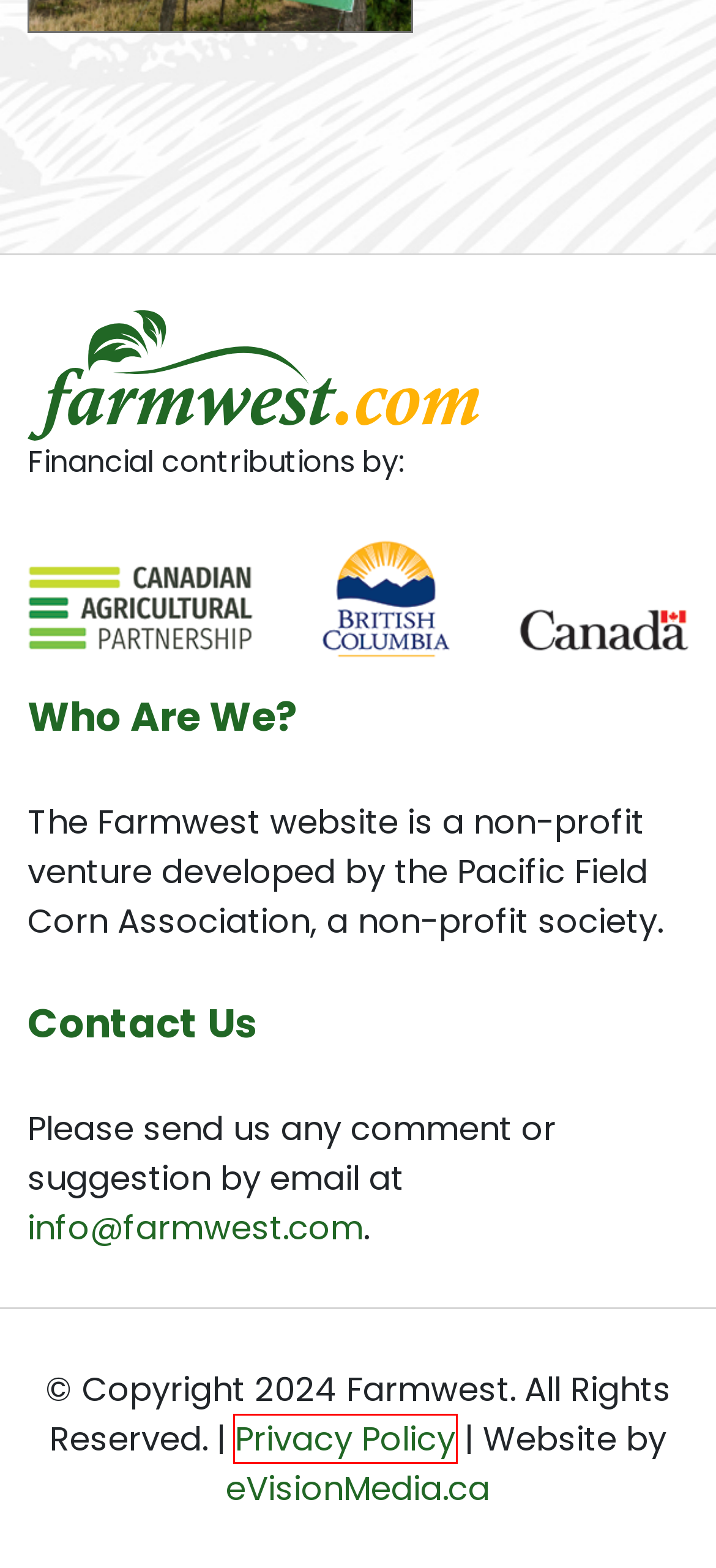Given a screenshot of a webpage with a red bounding box around a UI element, please identify the most appropriate webpage description that matches the new webpage after you click on the element. Here are the candidates:
A. Contact Us - Farmwest
B. Disease - Farmwest
C. Resources - Farmwest
D. Privacy Policy - Farmwest
E. Dairy - Farmwest
F. Log In ‹ Farmwest — WordPress
G. Home Page | UBC Animal Welfare Program
H. Full service digital marketing for reliable web development, branding, SEO

D